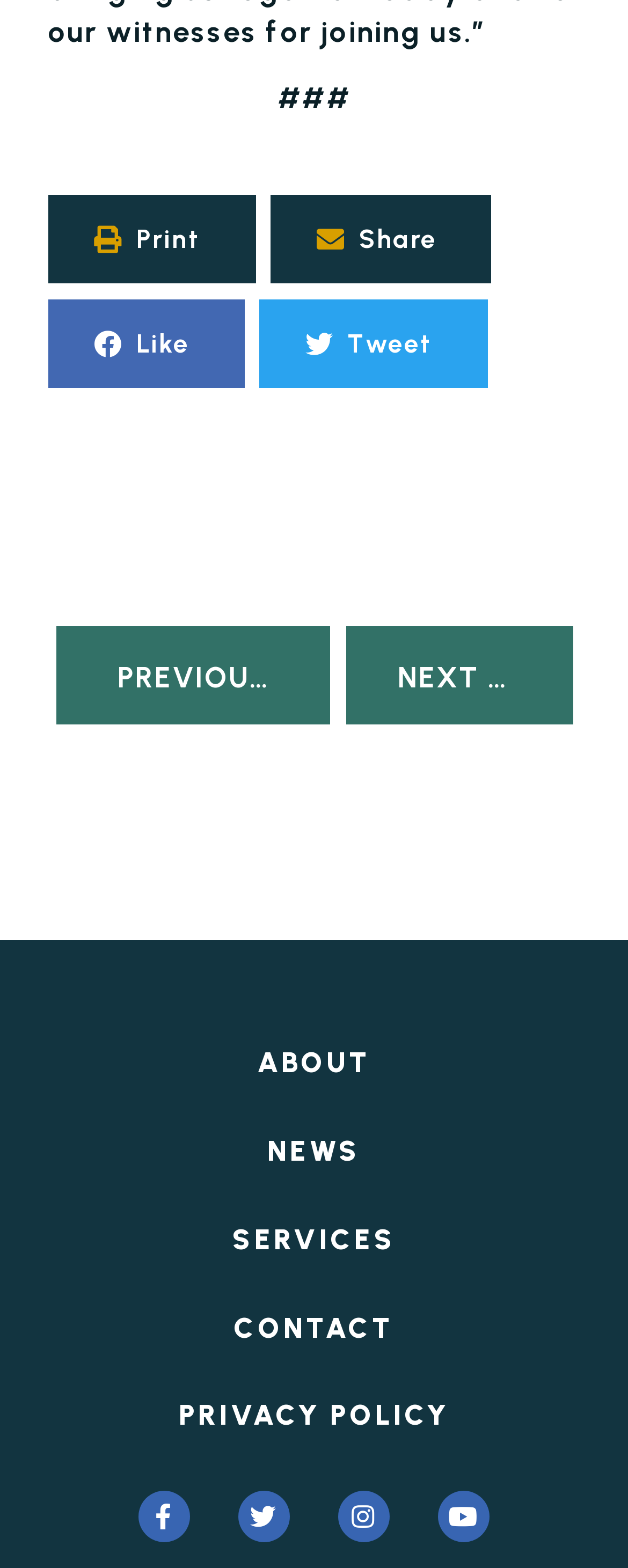What is the purpose of the links in the middle?
Offer a detailed and full explanation in response to the question.

The links in the middle of the webpage, including 'ABOUT', 'NEWS', 'SERVICES', 'CONTACT', and 'PRIVACY POLICY', are likely navigation links to other pages on the website. These links are grouped together and are located in a prominent position on the page, suggesting that they are important for navigating the website.